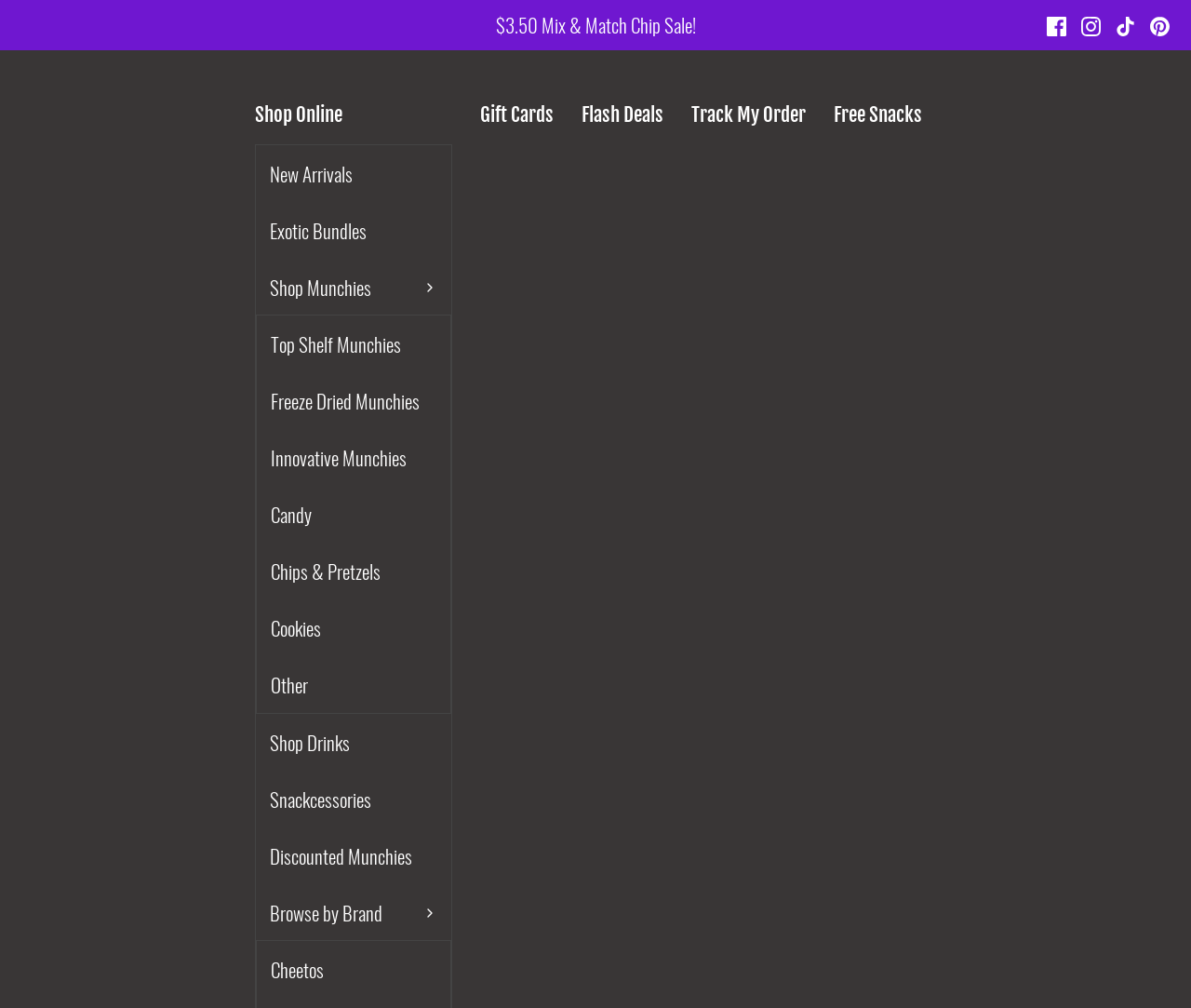Extract the bounding box coordinates of the UI element described: "TikTok icon TikTok". Provide the coordinates in the format [left, top, right, bottom] with values ranging from 0 to 1.

[0.937, 0.016, 0.953, 0.036]